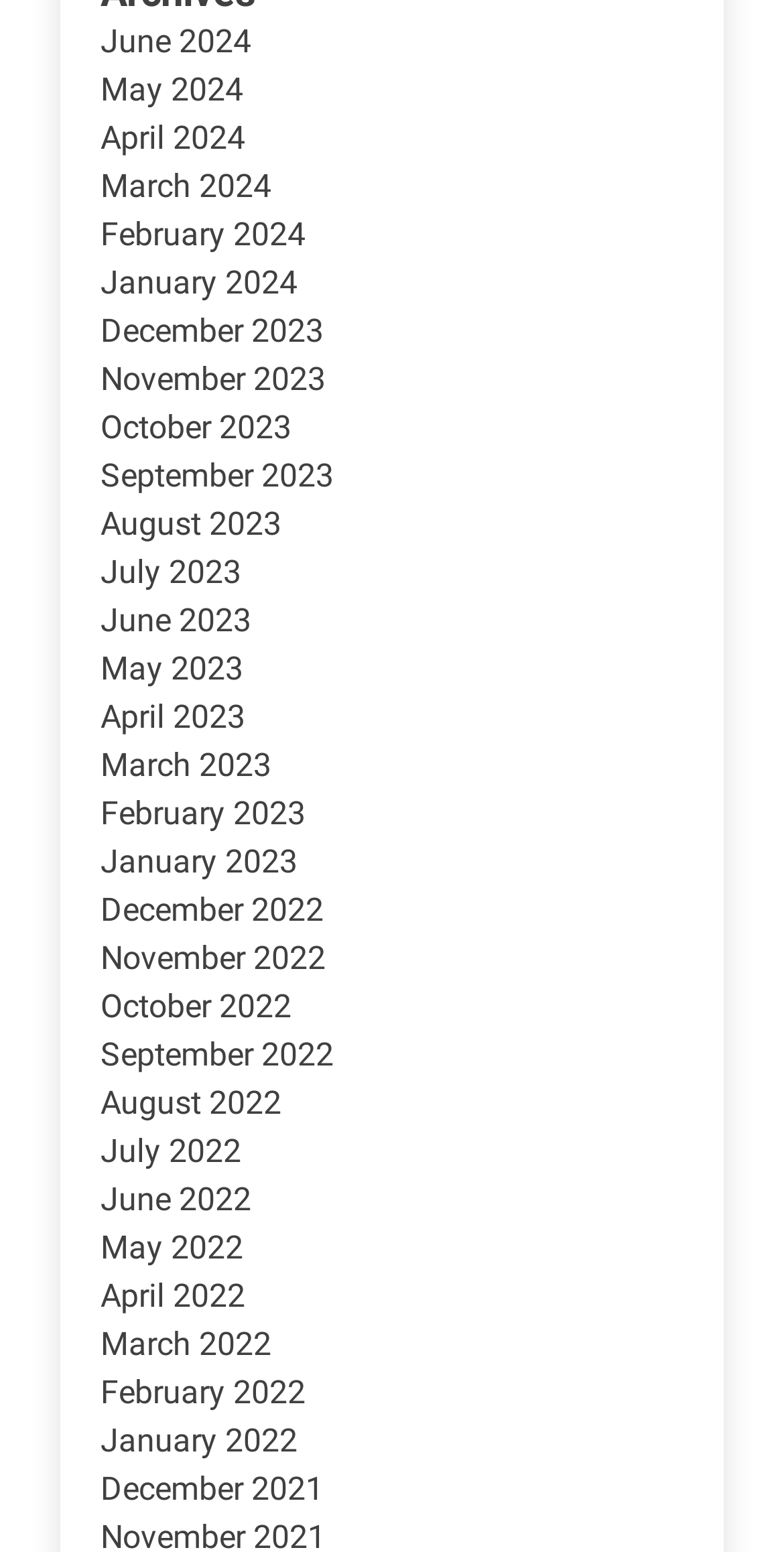Find the bounding box coordinates of the element I should click to carry out the following instruction: "Access January 2022".

[0.128, 0.916, 0.379, 0.94]